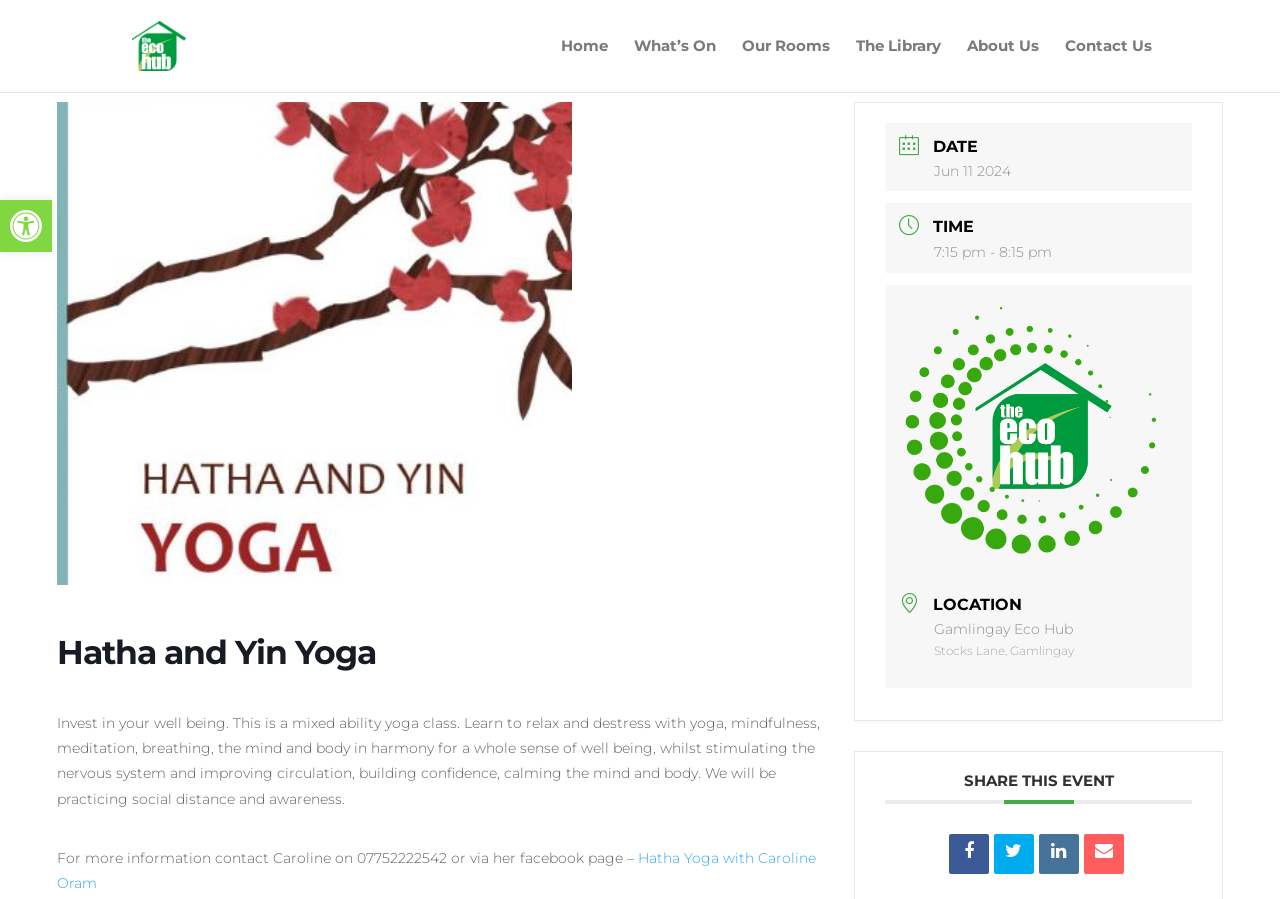Find the bounding box coordinates for the element that must be clicked to complete the instruction: "View Hatha and Yin Yoga class details". The coordinates should be four float numbers between 0 and 1, indicated as [left, top, right, bottom].

[0.045, 0.704, 0.644, 0.758]